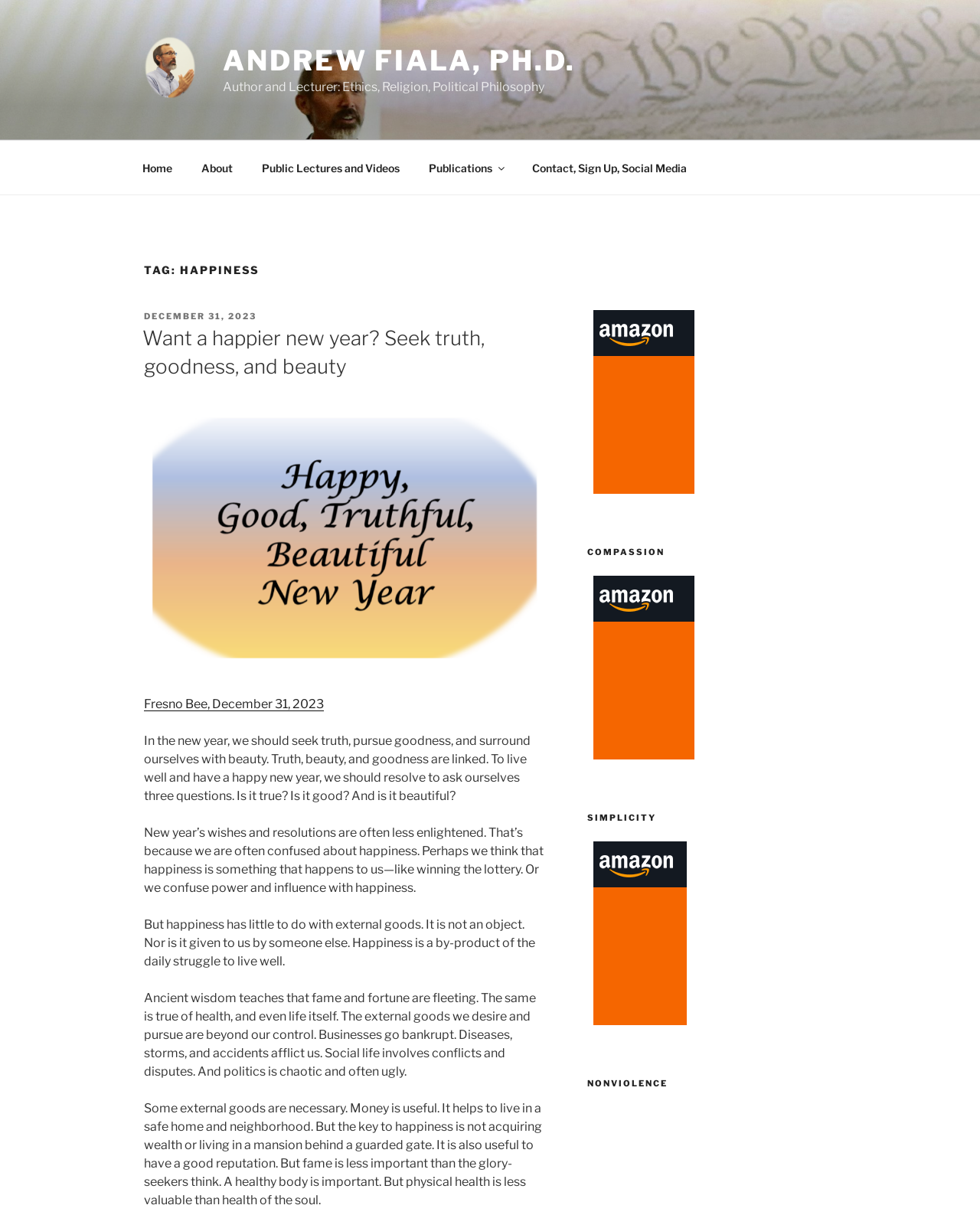Kindly respond to the following question with a single word or a brief phrase: 
What are the three questions to ask for a happy new year?

Is it true?, Is it good?, Is it beautiful?